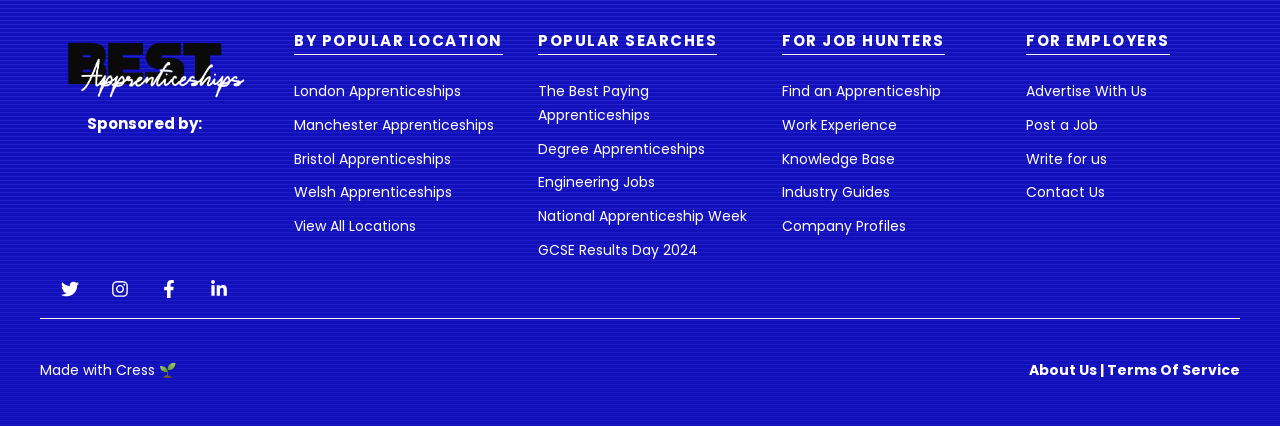Provide a one-word or short-phrase answer to the question:
What can employers do on the webpage?

Advertise With Us